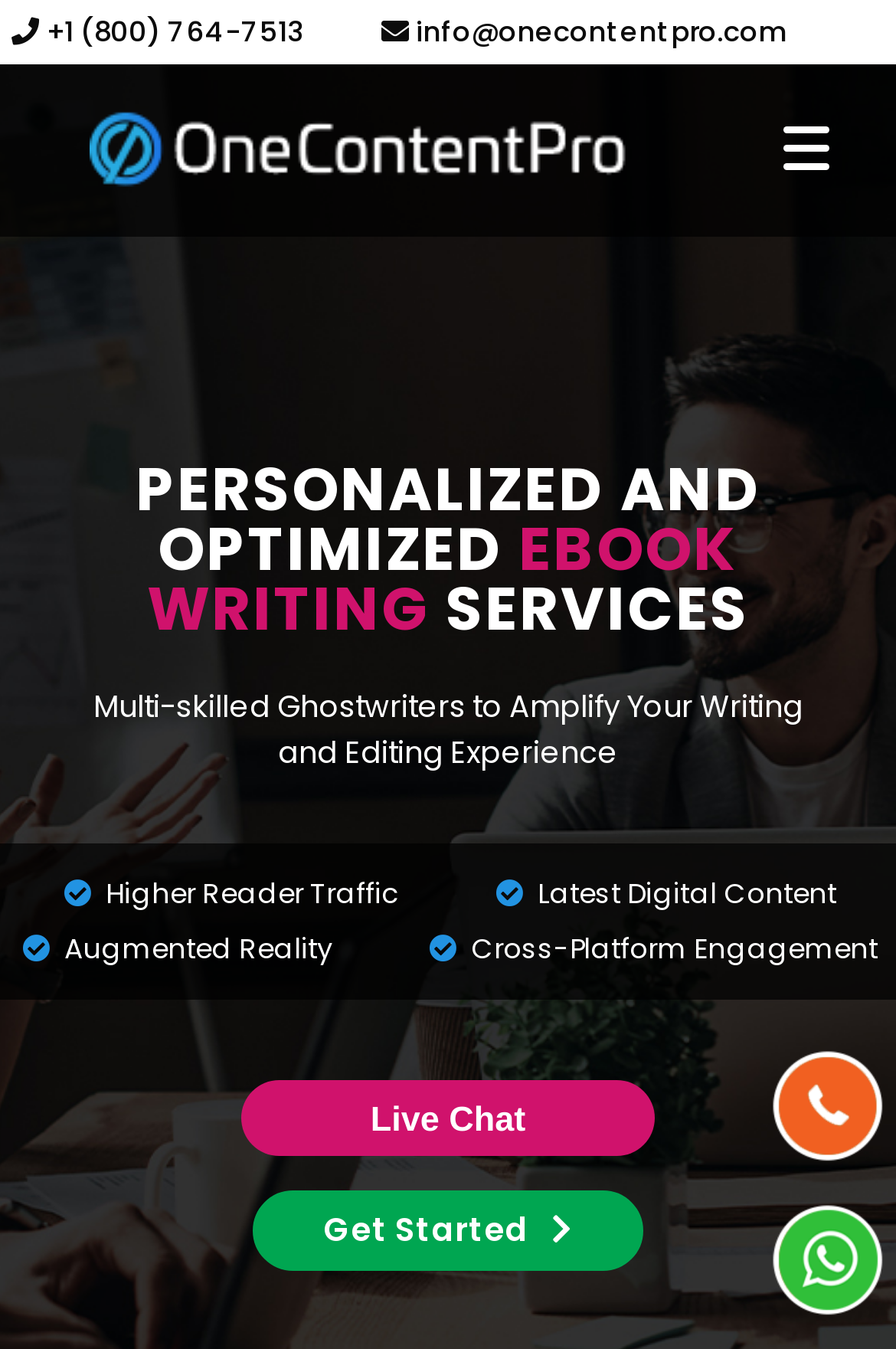Can you show the bounding box coordinates of the region to click on to complete the task described in the instruction: "Send an email"?

[0.426, 0.009, 0.879, 0.039]